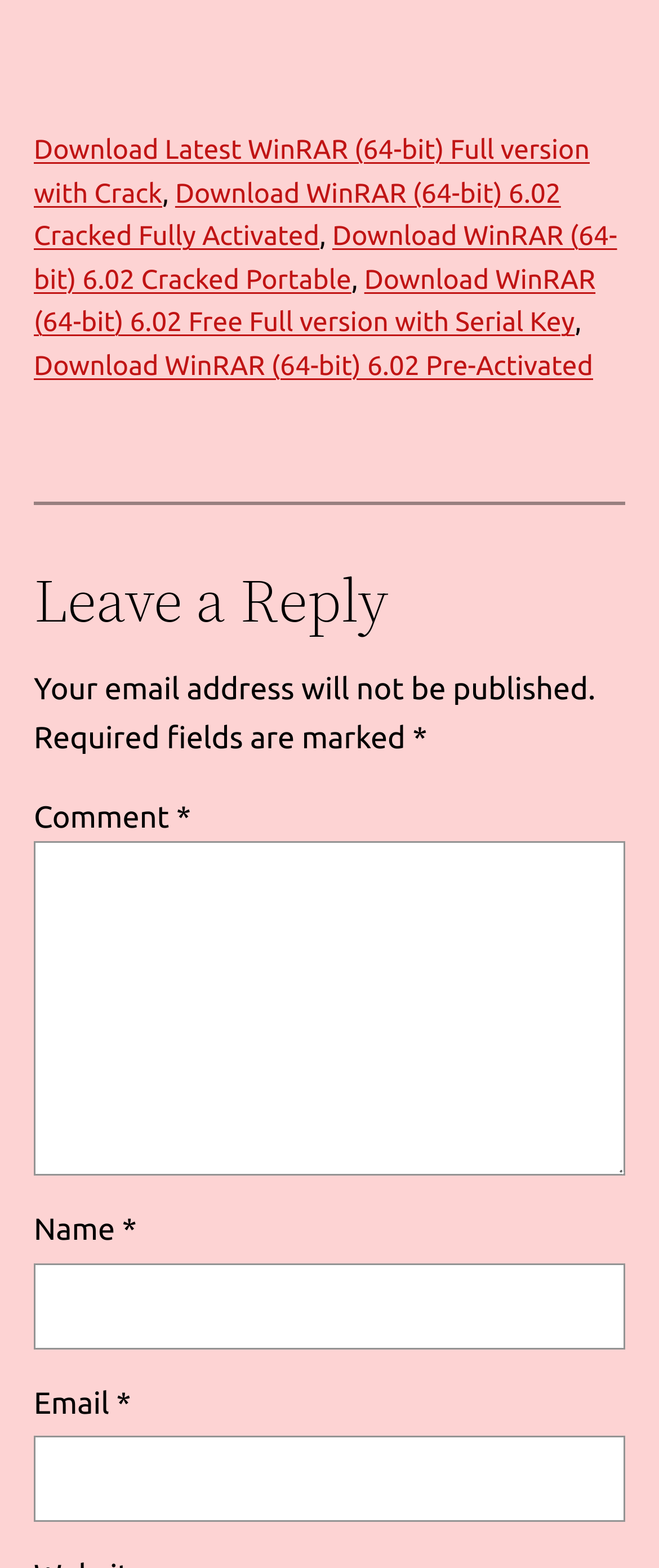Bounding box coordinates are specified in the format (top-left x, top-left y, bottom-right x, bottom-right y). All values are floating point numbers bounded between 0 and 1. Please provide the bounding box coordinate of the region this sentence describes: parent_node: Comment * name="comment"

[0.051, 0.537, 0.949, 0.75]